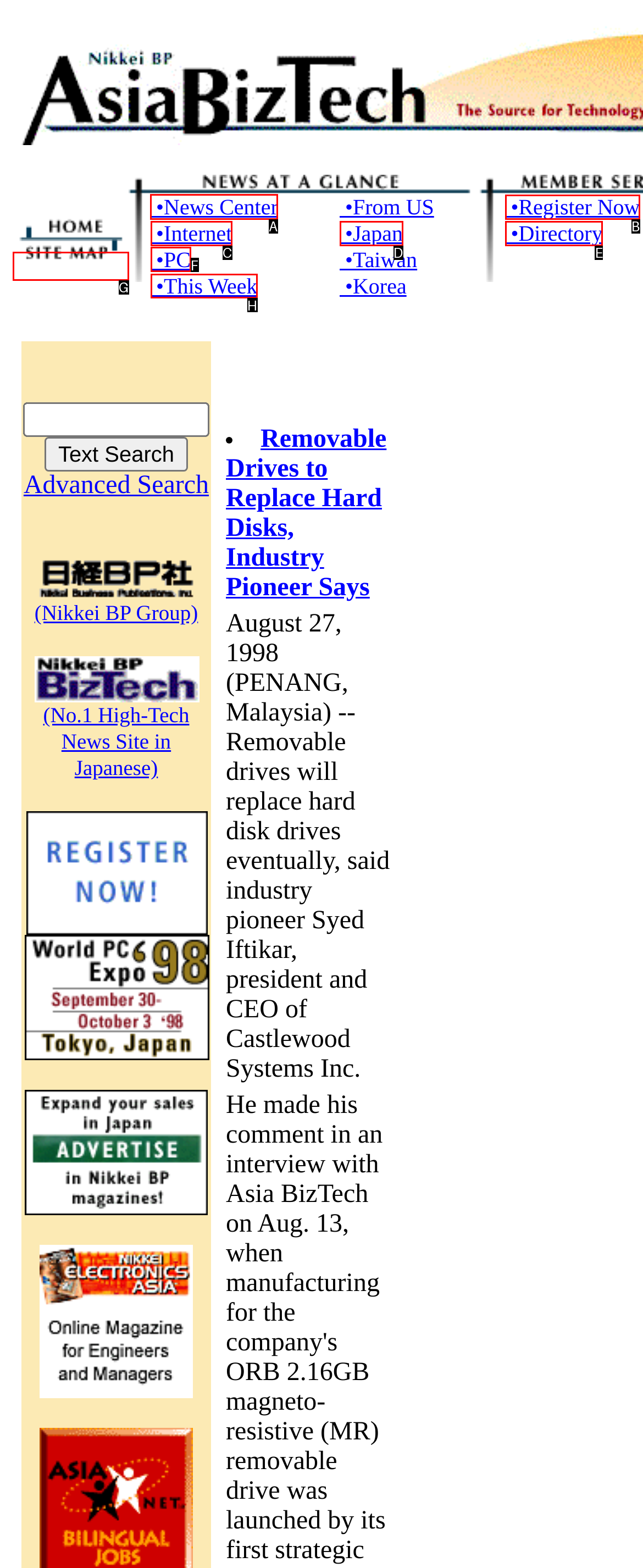Determine the letter of the element I should select to fulfill the following instruction: Go to News Center. Just provide the letter.

A